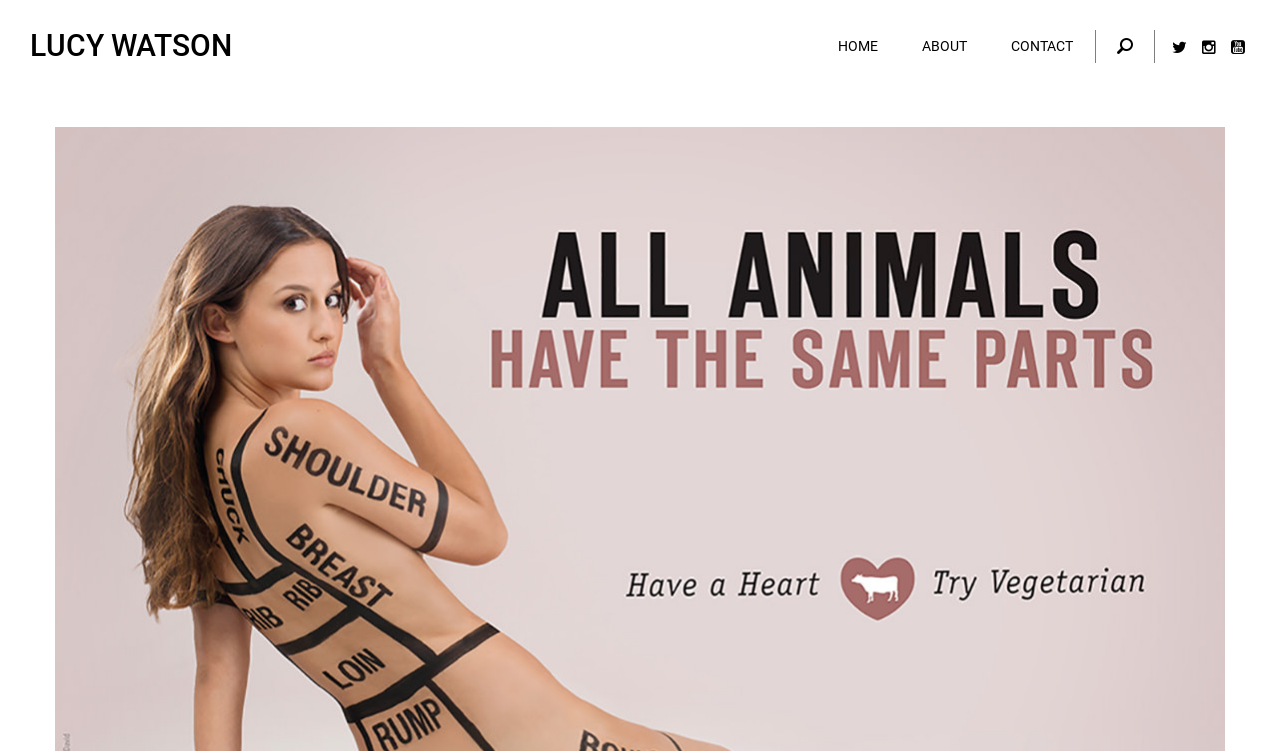Please answer the following question as detailed as possible based on the image: 
What is the name of the person associated with this website?

Based on the webpage, I can see a prominent heading 'LUCY WATSON' which suggests that Lucy Watson is the person associated with this website.